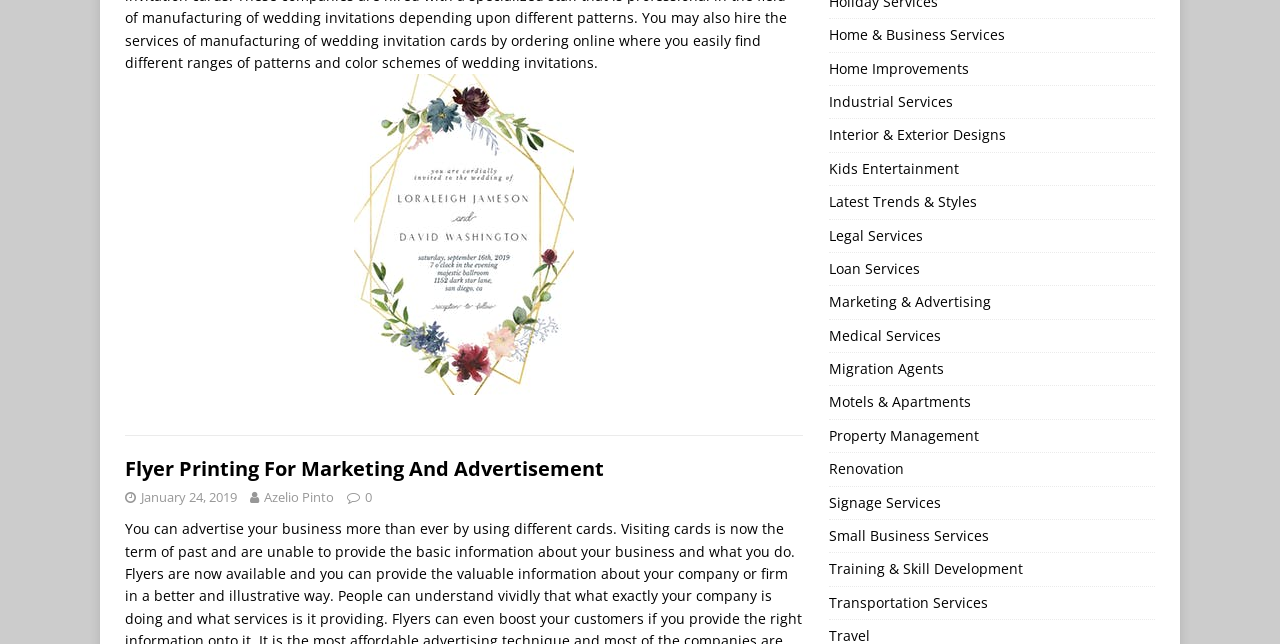Look at the image and answer the question in detail:
What is the purpose of the links on the webpage?

The links on the webpage, such as 'Home & Business Services', 'Industrial Services', etc., are likely used for navigation purposes, allowing users to access different sections or categories of the webpage.